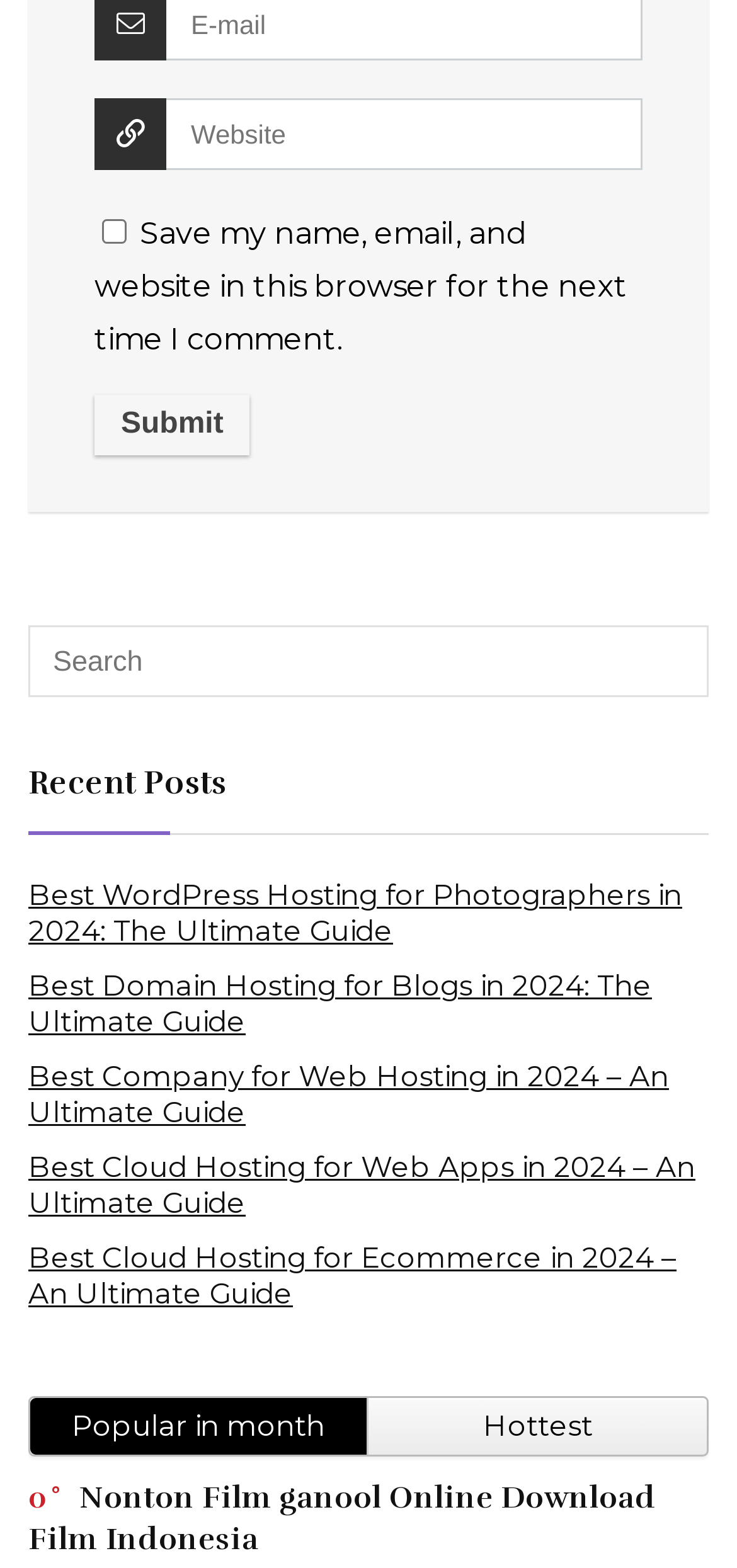What is the topic of the heading at the bottom?
Offer a detailed and exhaustive answer to the question.

The heading at the bottom is '0° Nonton Film ganool Online Download Film Indonesia', which suggests that it is related to watching or downloading Indonesian films online.